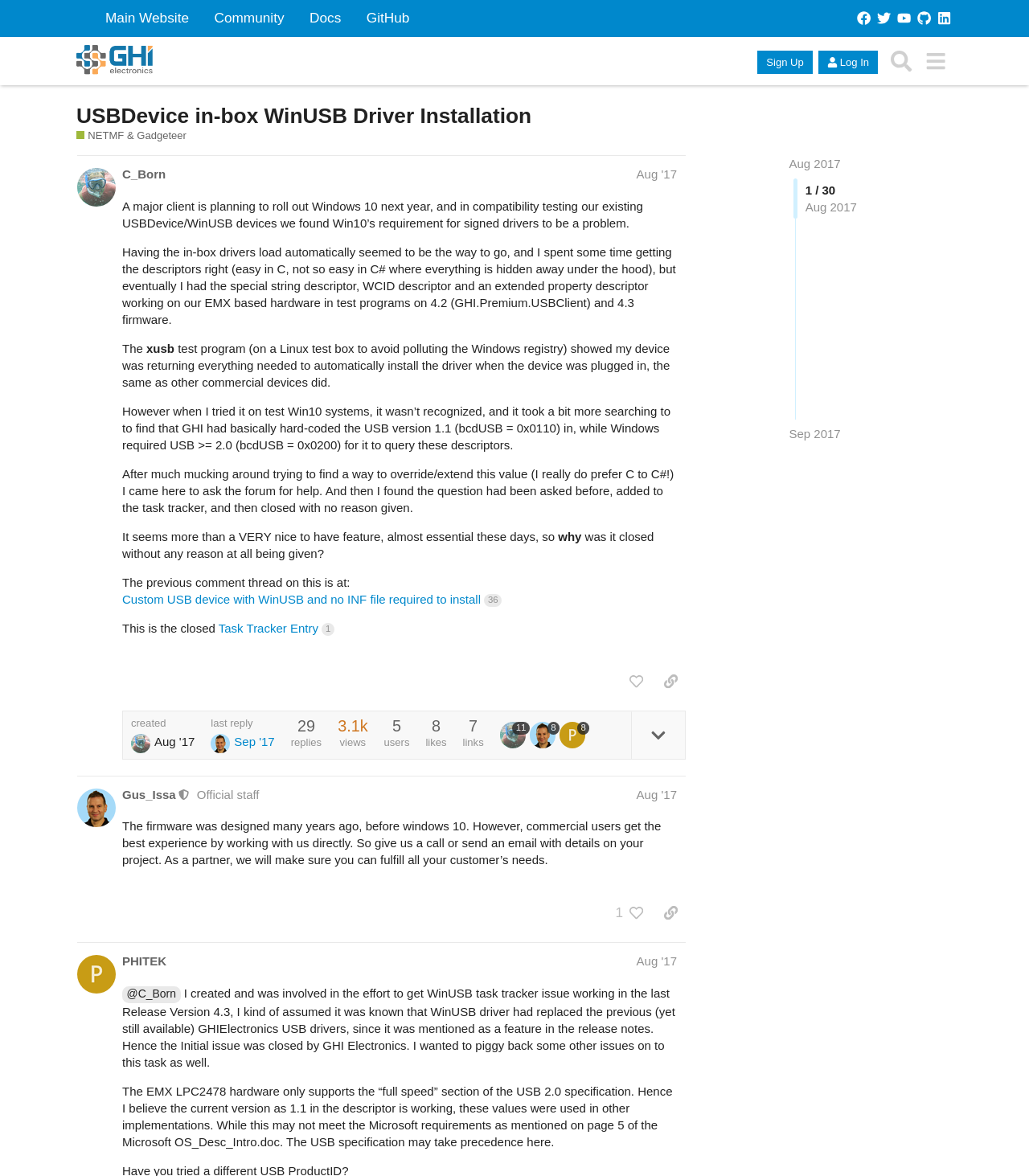Generate a thorough explanation of the webpage's elements.

This webpage is a forum discussion page from GHI Electronics' Forums, specifically about USBDevice in-box WinUSB Driver Installation. At the top, there are several links to navigate to different sections of the website, including the main website, community, docs, and GitHub. 

Below the navigation links, there is a heading that displays the title of the discussion, "USBDevice in-box WinUSB Driver Installation - NETMF & Gadgeteer". On the right side of the heading, there are links to sign up, log in, and search.

The main content of the page is a discussion thread with two posts. The first post, made by C_Born in August 2017, discusses the issue of Windows 10 requiring signed drivers for USBDevice/WinUSB devices and the difficulties of getting the descriptors right. The post is quite long and includes several paragraphs of text.

Below the first post, there are several buttons and links, including a button to like the post, a link to copy the post to the clipboard, and a button to expand the topic details. There is also information about the post, such as the number of replies, views, and likes.

The second post, made by Gus_Issa, a moderator, in August 2017, is a response to the first post. The content of the second post is not provided in the accessibility tree, but it is likely a response to the issue discussed in the first post.

Throughout the page, there are several images, including icons for the links and buttons, as well as user avatars.